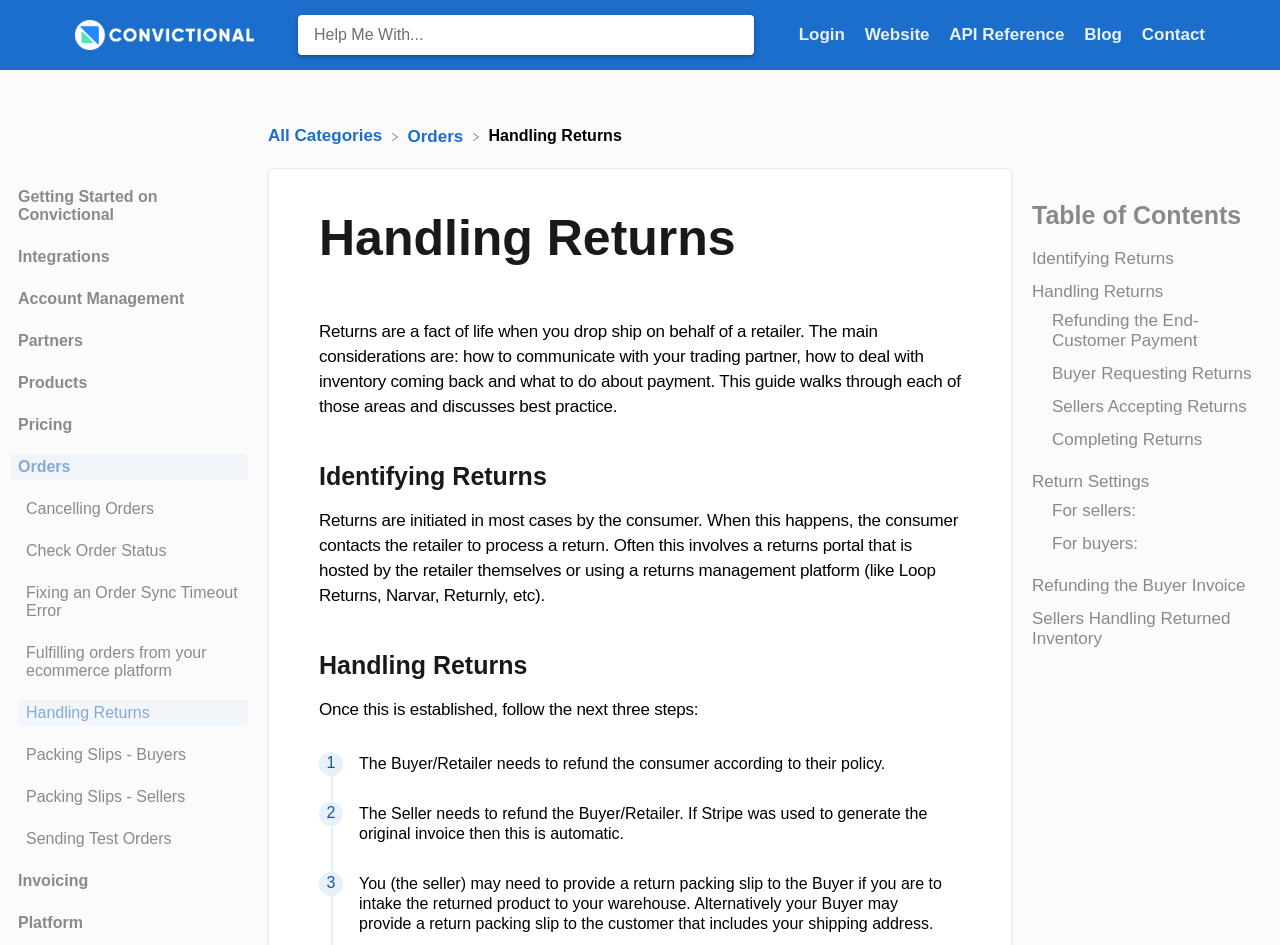Determine the bounding box for the UI element as described: "Pricing". The coordinates should be represented as four float numbers between 0 and 1, formatted as [left, top, right, bottom].

[0.008, 0.435, 0.194, 0.463]